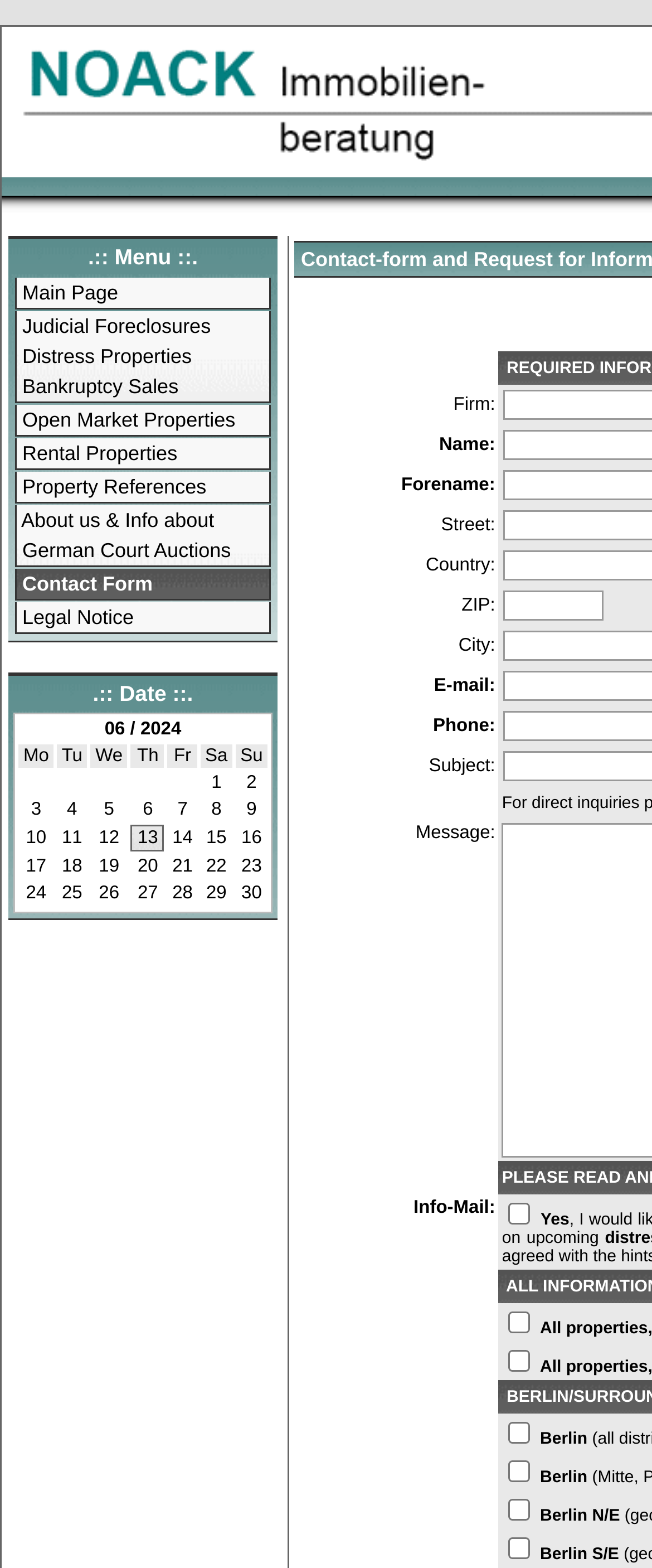Specify the bounding box coordinates of the area that needs to be clicked to achieve the following instruction: "Click on Main Page".

[0.026, 0.177, 0.413, 0.196]